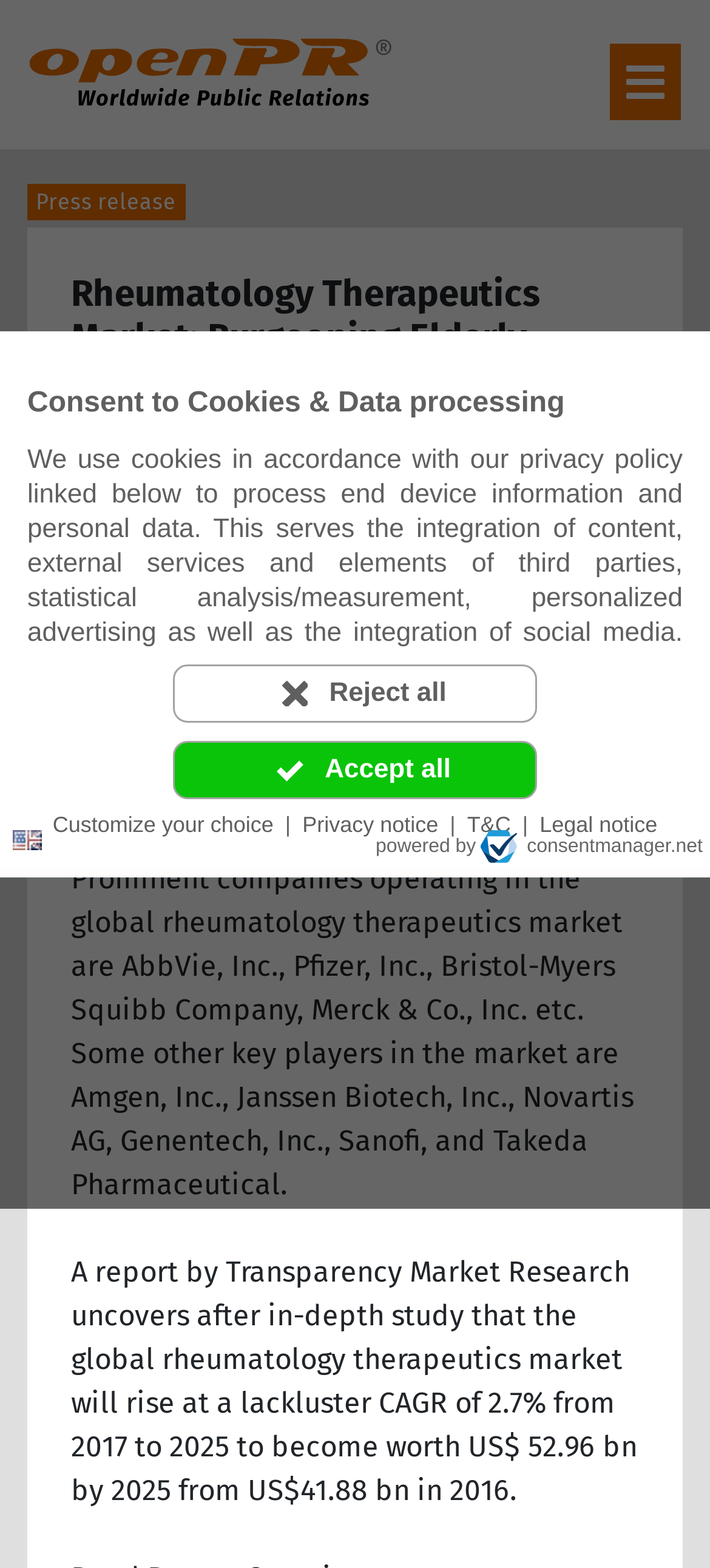Observe the image and answer the following question in detail: What is the expected growth rate of the global rheumatology therapeutics market?

The expected growth rate of the global rheumatology therapeutics market can be determined by reading the text 'A report by Transparency Market Research uncovers after in-depth study that the global rheumatology therapeutics market will rise at a lackluster CAGR of 2.7% from 2017 to 2025...' which is located in the middle of the webpage.